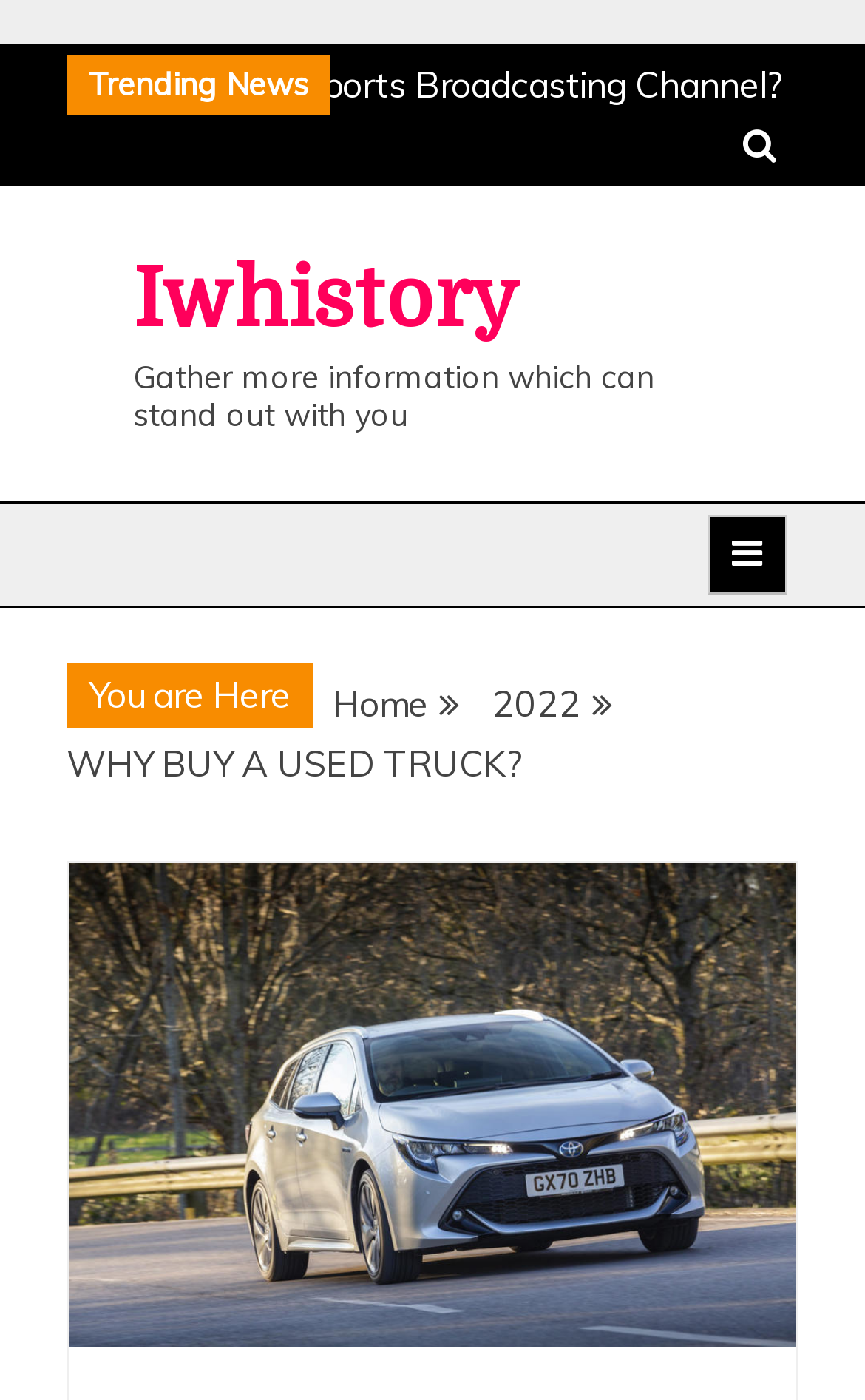Describe all the key features of the webpage in detail.

The webpage is about buying a used truck, with the title "WHY BUY A USED TRUCK? – Iwhistory" at the top. Below the title, there is a section labeled "Trending News" on the left side of the page. On the right side of the page, there is a search icon represented by a magnifying glass symbol. 

Underneath the title, there is a link to "Iwhistory" on the left side, followed by a paragraph of text that reads "Gather more information which can stand out with you". 

On the right side of the page, there is a button that expands to reveal a primary menu. Within this menu, there is a section labeled "You are Here" on the left side, followed by a navigation section labeled "Breadcrumbs" that spans across the page. The breadcrumbs section contains links to "Home", "2022", and "WHY BUY A USED TRUCK?".

Below the breadcrumbs section, there is a large image that takes up most of the page, also labeled "WHY BUY A USED TRUCK?".